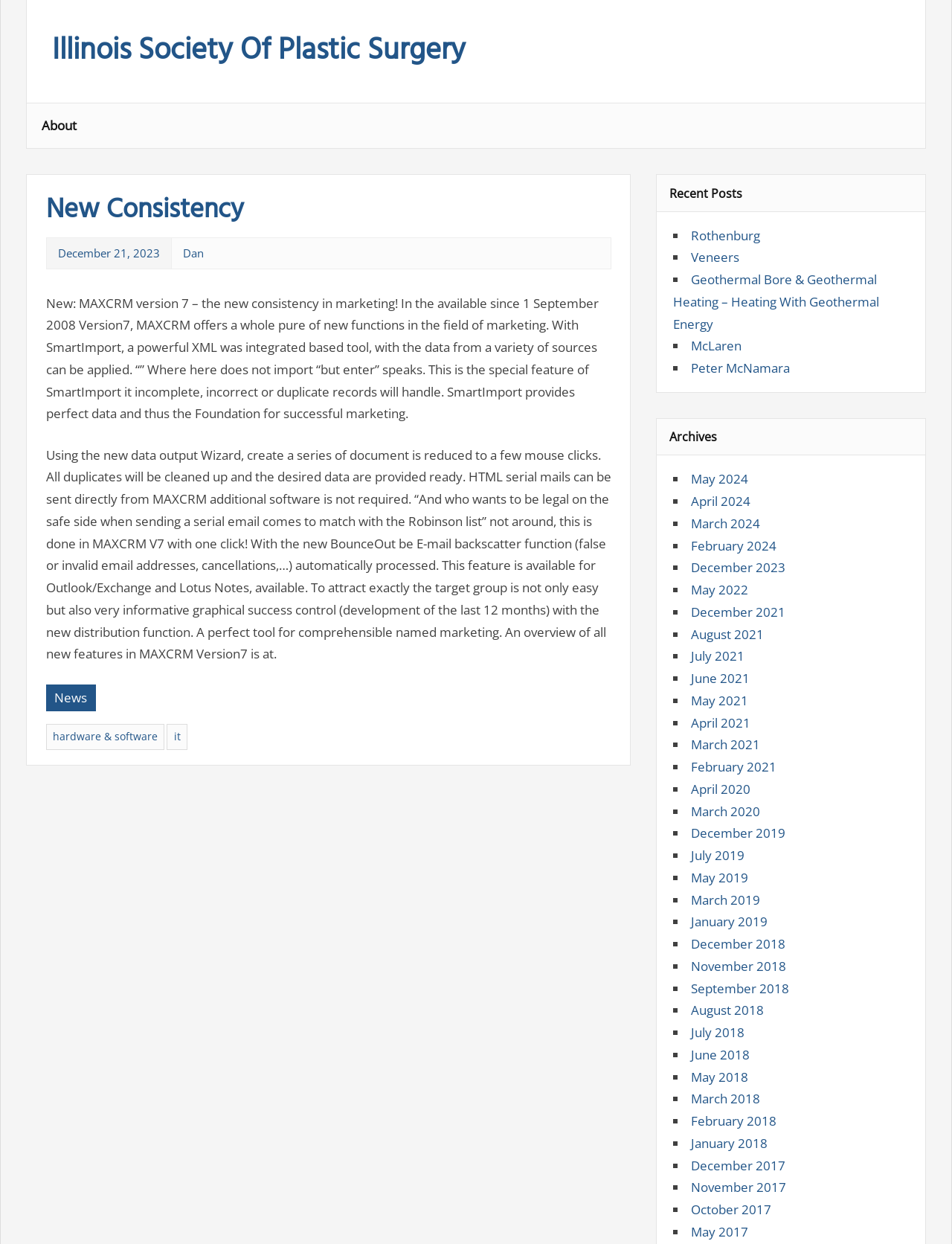Please locate the bounding box coordinates of the element's region that needs to be clicked to follow the instruction: "Click on the 'About' link". The bounding box coordinates should be provided as four float numbers between 0 and 1, i.e., [left, top, right, bottom].

[0.028, 0.083, 0.097, 0.119]